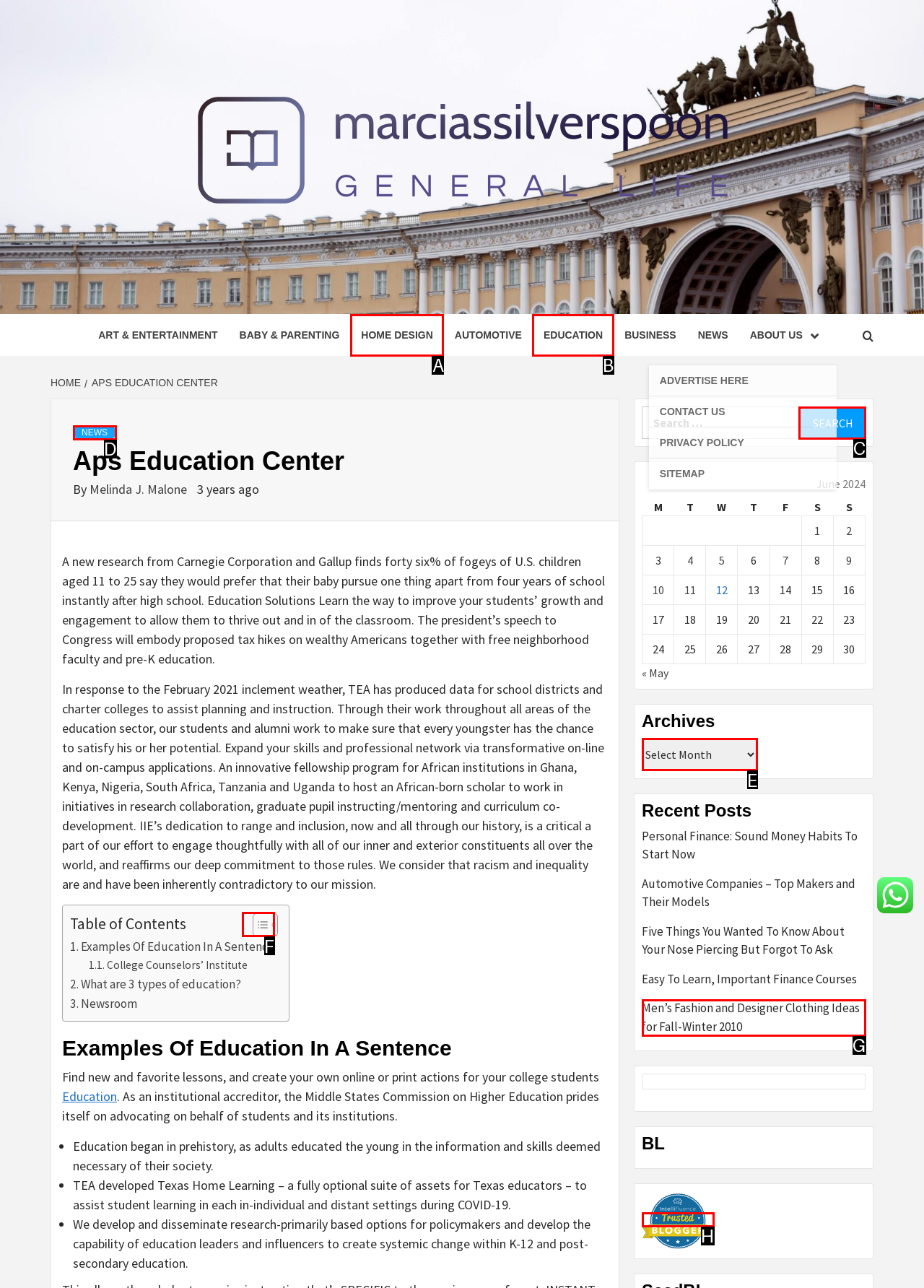Determine which UI element matches this description: Toggle
Reply with the appropriate option's letter.

F